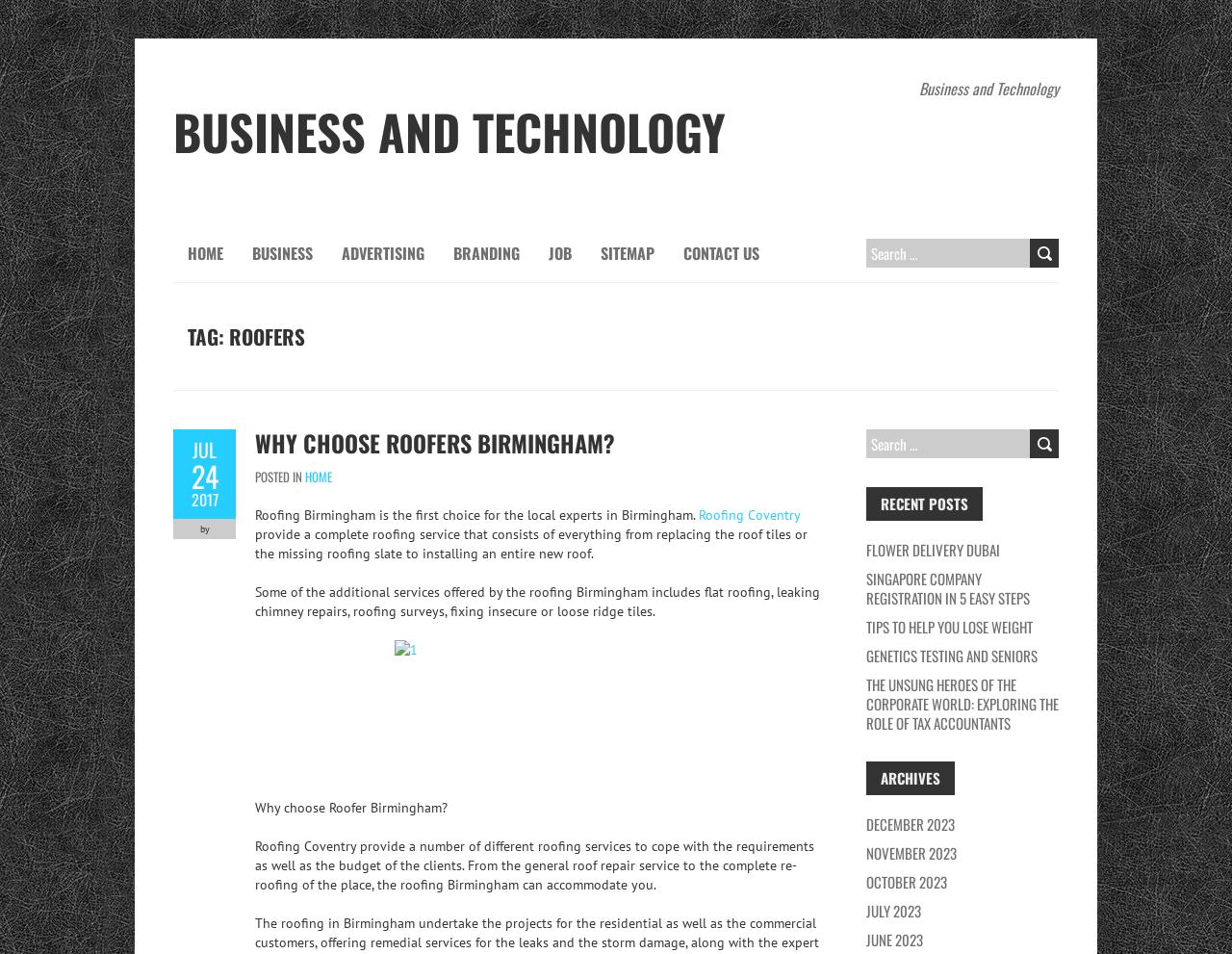What is the purpose of the search box?
Refer to the image and provide a thorough answer to the question.

The search box is provided to allow users to search for specific content within the webpage, as indicated by the label 'SEARCH FOR:' next to the search box.